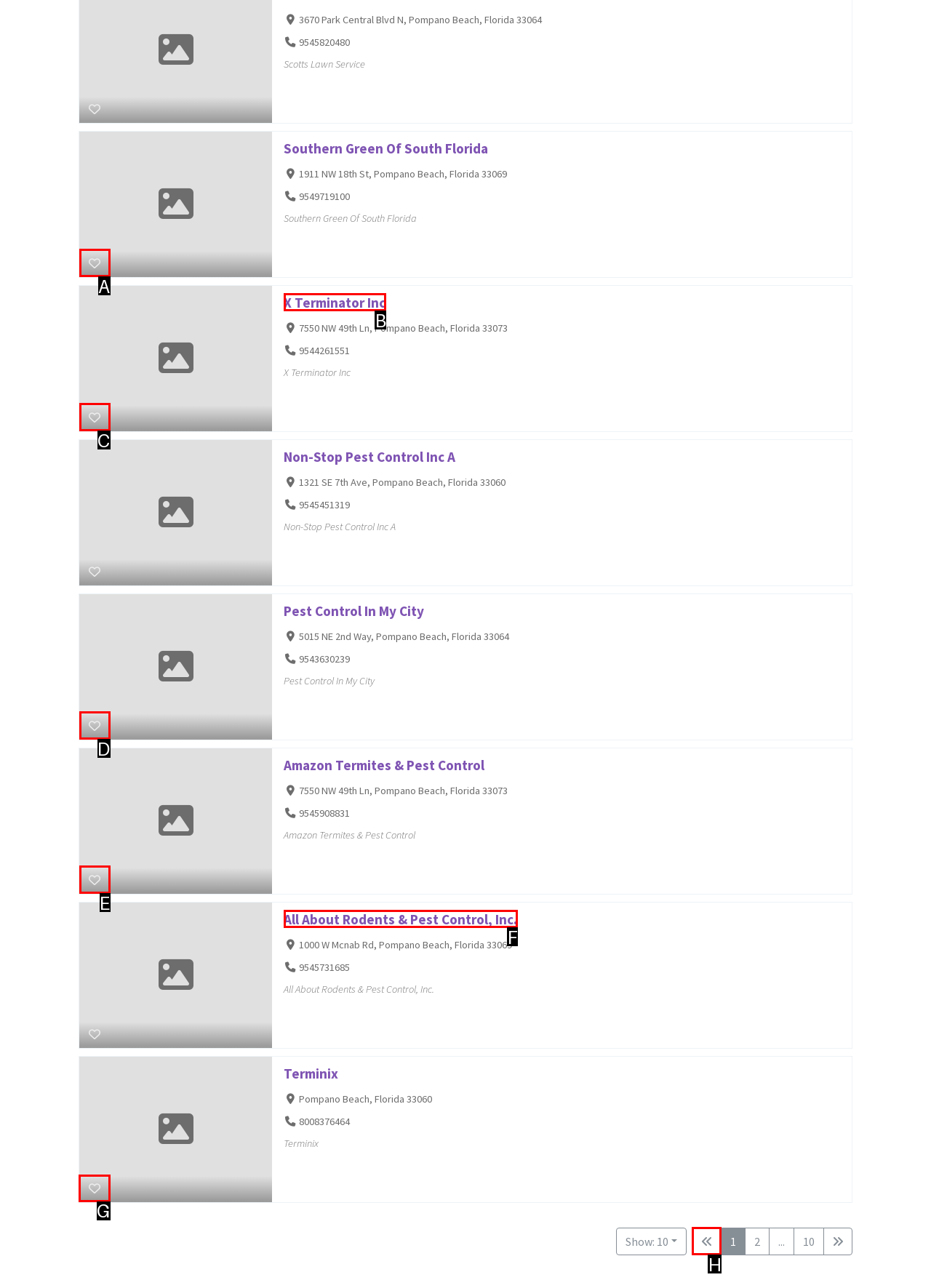Select the letter of the UI element you need to click to complete this task: Click the 'RNN Group' link.

None